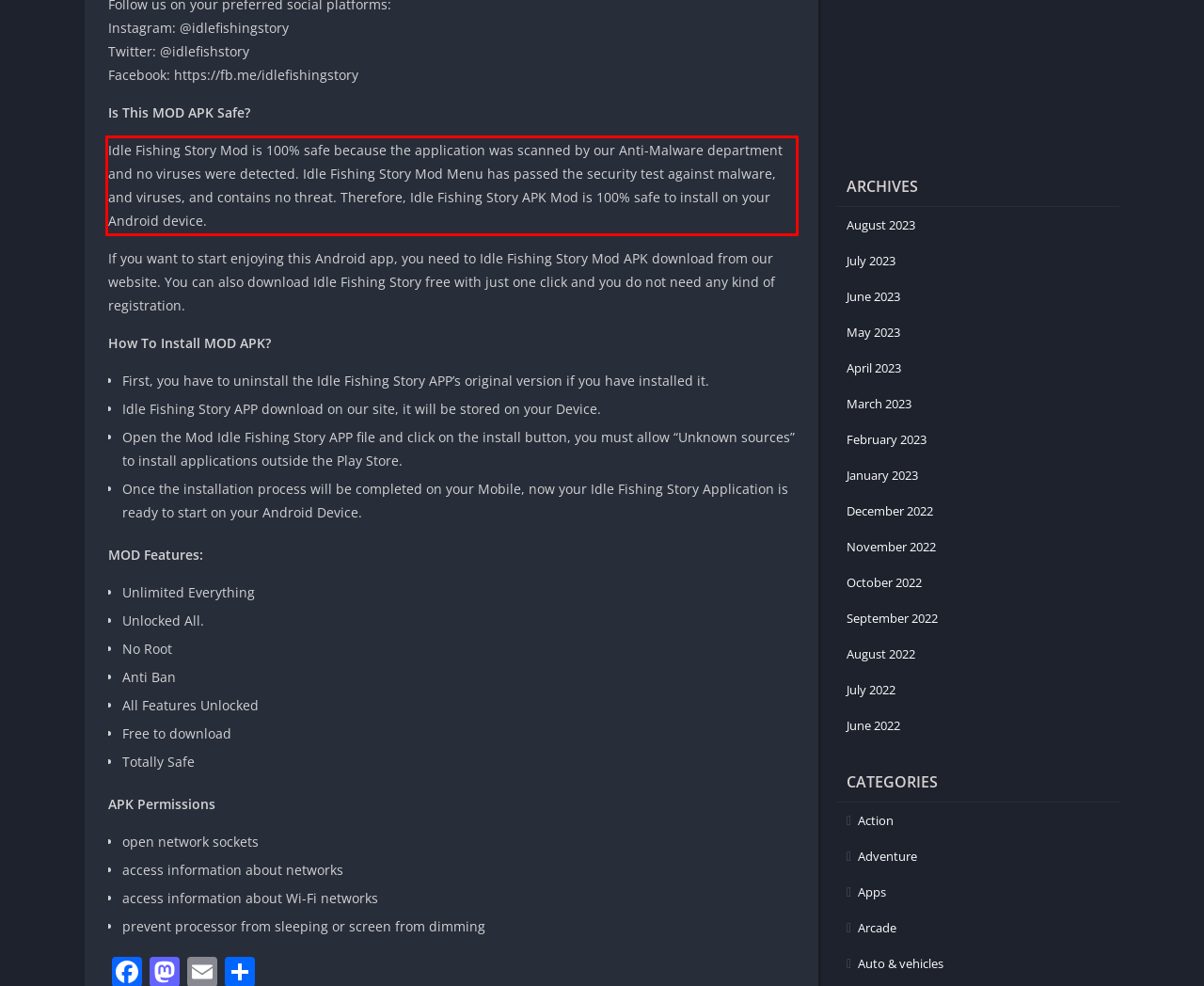Identify and extract the text within the red rectangle in the screenshot of the webpage.

Idle Fishing Story Mod is 100% safe because the application was scanned by our Anti-Malware department and no viruses were detected. Idle Fishing Story Mod Menu has passed the security test against malware, and viruses, and contains no threat. Therefore, Idle Fishing Story APK Mod is 100% safe to install on your Android device.